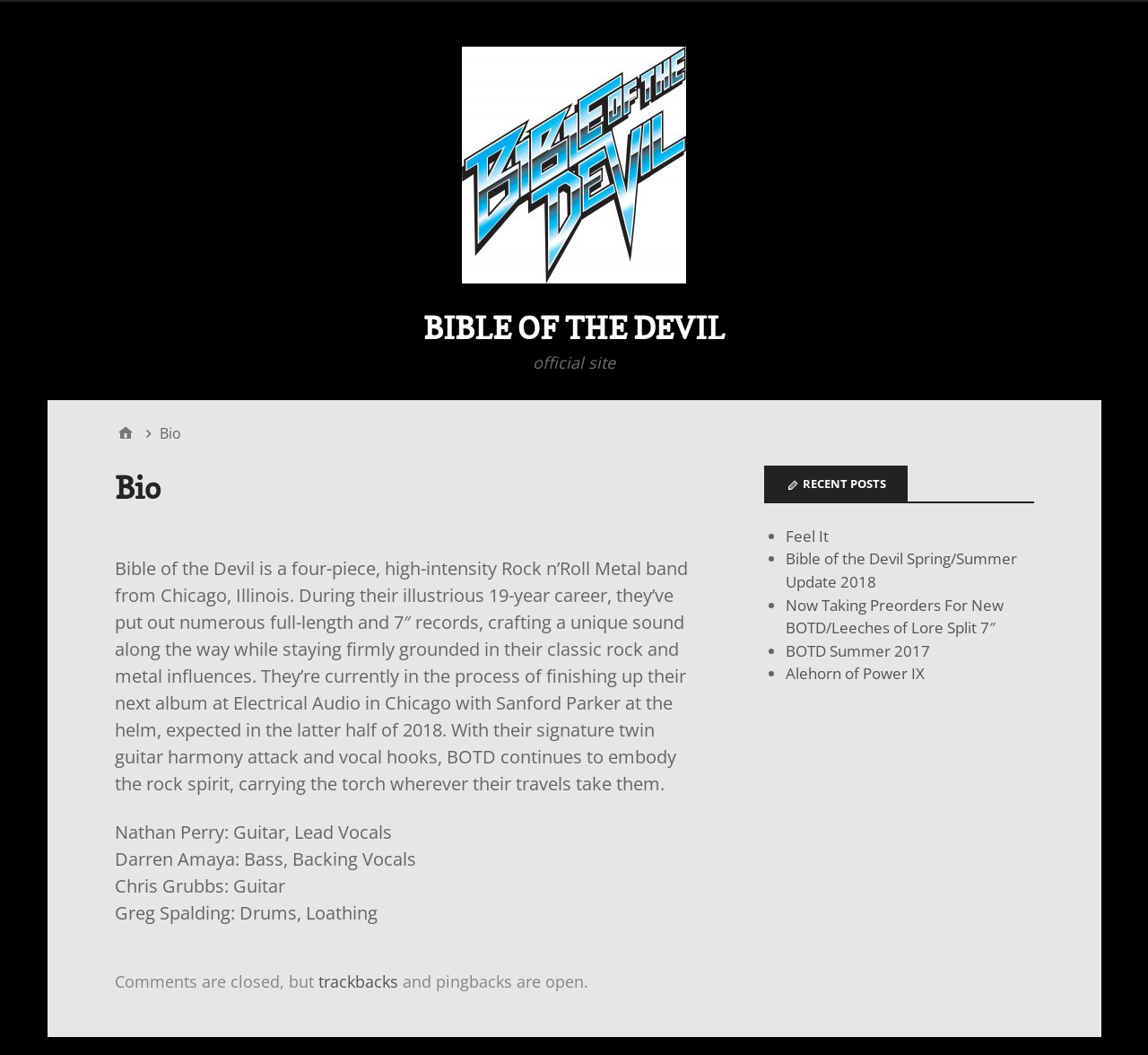What is the status of comments on the webpage?
Carefully examine the image and provide a detailed answer to the question.

The status of comments can be found in the StaticText element 'Comments are closed, but trackbacks and pingbacks are open.' which indicates that comments are not allowed but trackbacks and pingbacks are allowed.